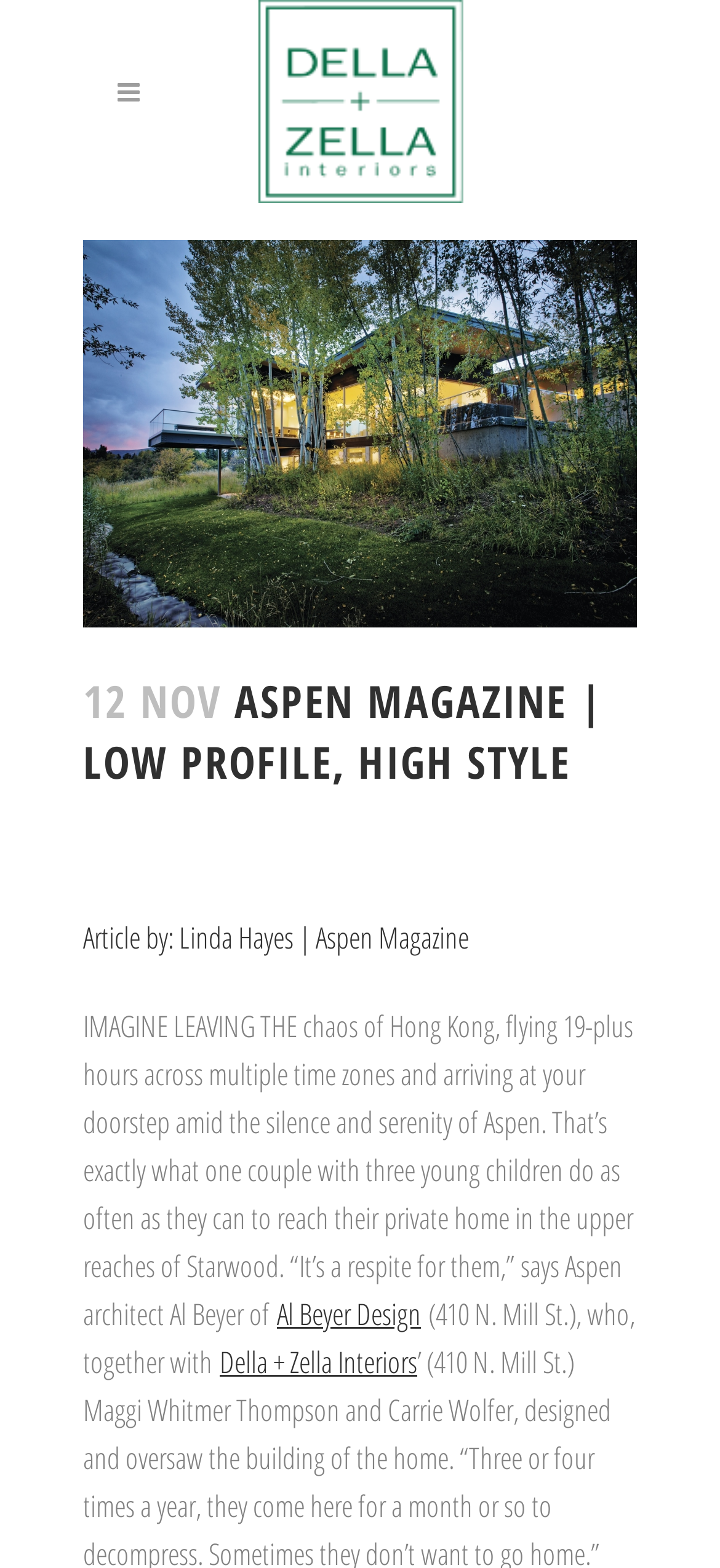What is the name of the interior design company mentioned in the article?
Look at the screenshot and respond with a single word or phrase.

Della + Zella Interiors